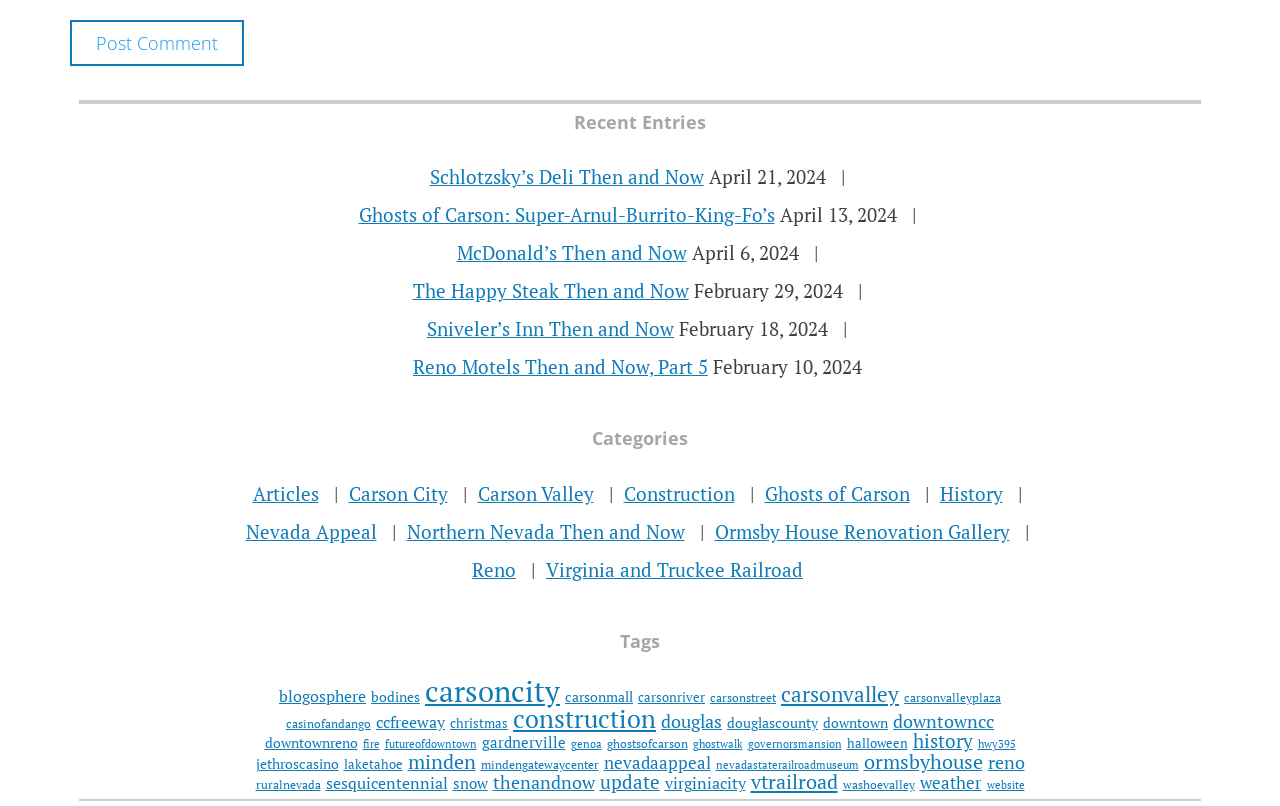How many tags are listed?
Provide a well-explained and detailed answer to the question.

I counted the number of links under the 'Tags' heading and found that there are 37 tags listed.